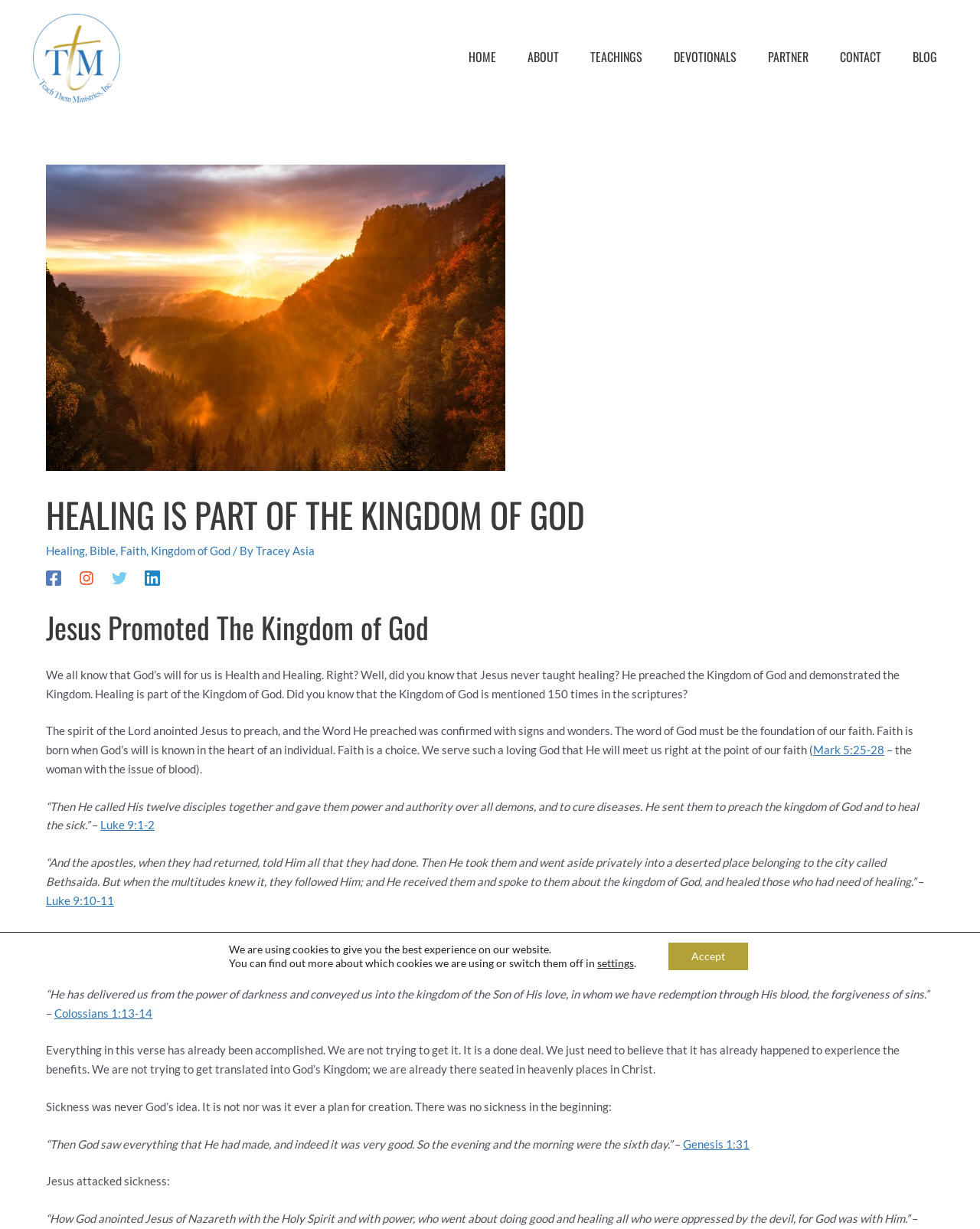Provide the bounding box coordinates of the area you need to click to execute the following instruction: "Click the 'Healing' link".

[0.047, 0.442, 0.087, 0.454]